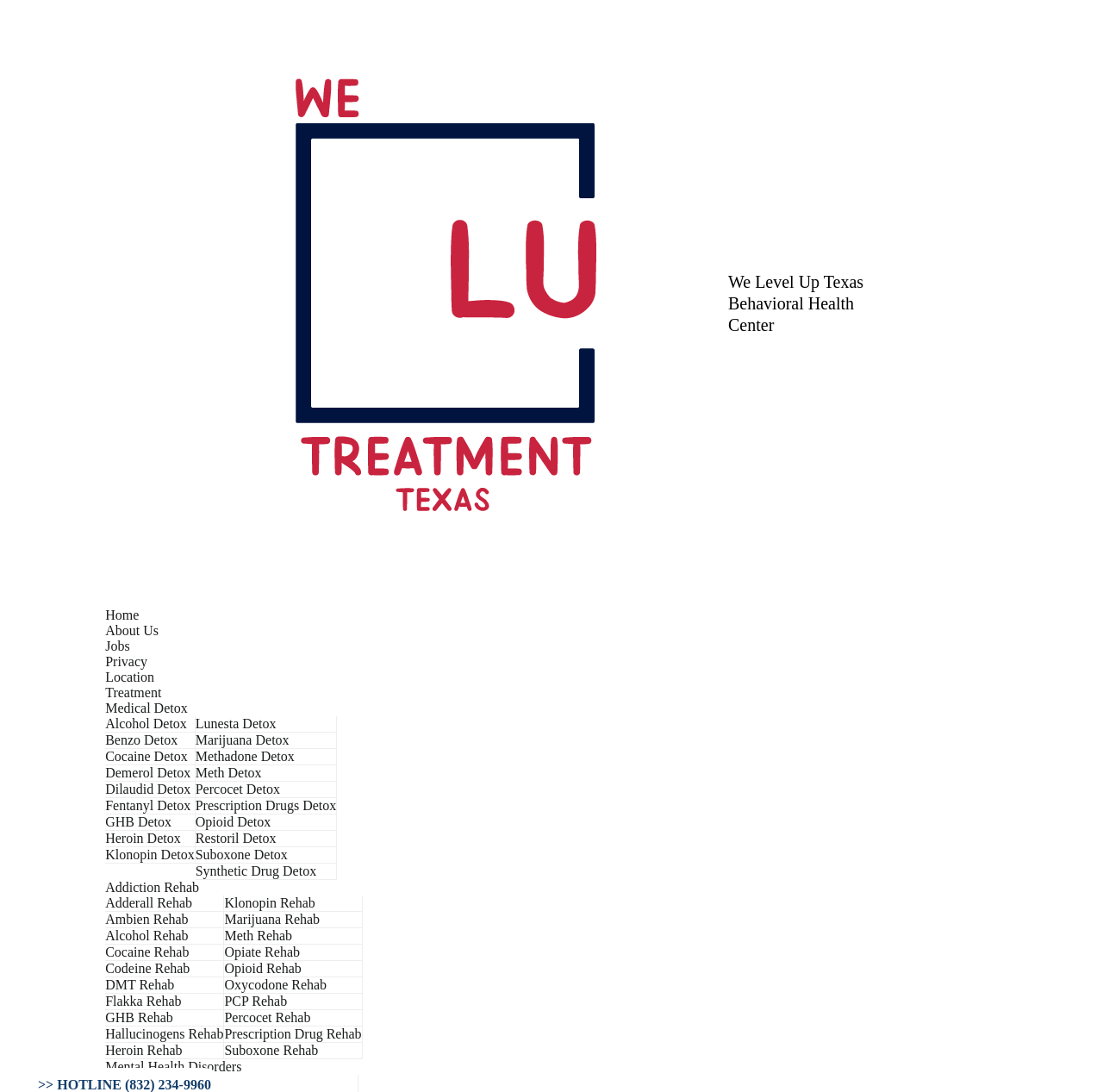Highlight the bounding box coordinates of the element that should be clicked to carry out the following instruction: "Explore 'Mental Health Disorders'". The coordinates must be given as four float numbers ranging from 0 to 1, i.e., [left, top, right, bottom].

[0.095, 0.97, 0.219, 0.983]